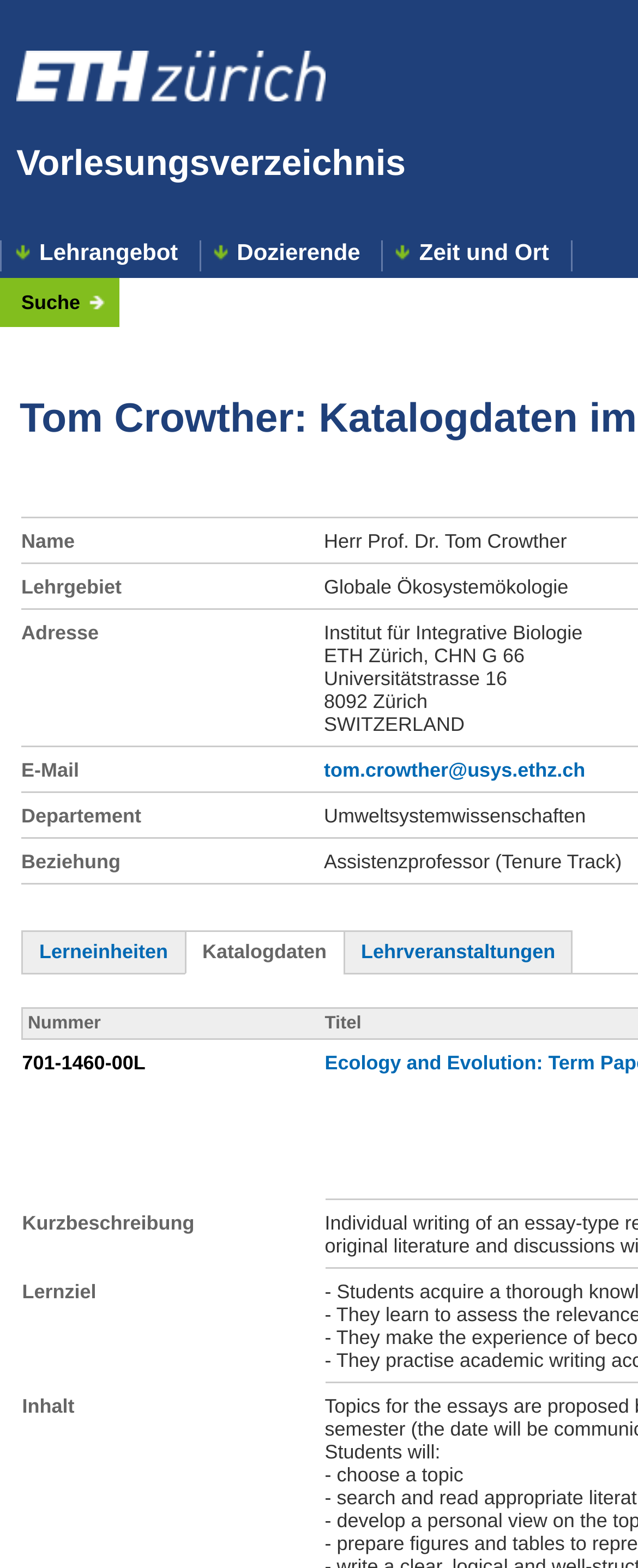Extract the text of the main heading from the webpage.

Tom Crowther: Katalogdaten im Herbstsemester 2021